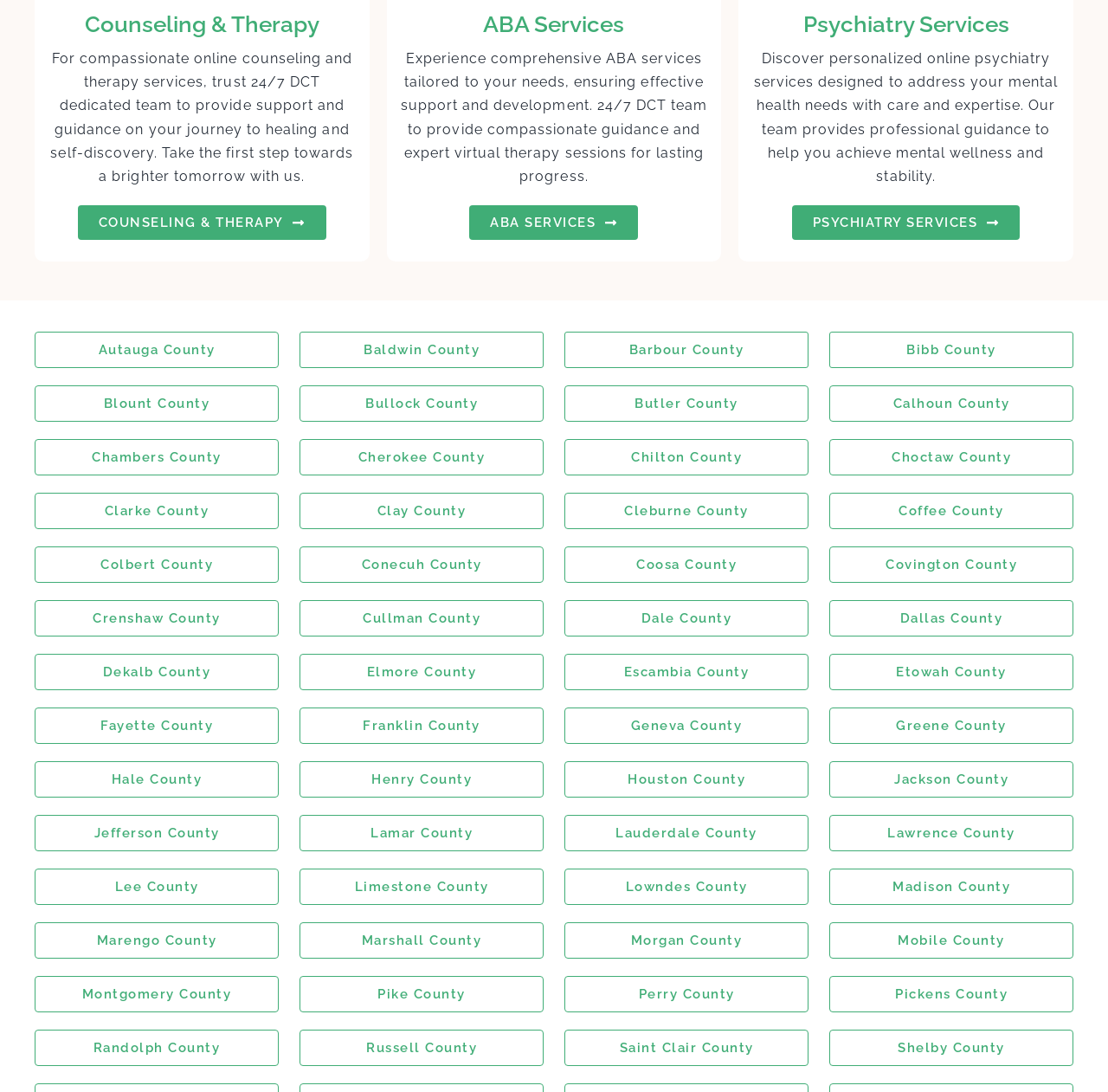Provide a single word or phrase to answer the given question: 
How many counties are listed on the webpage?

43